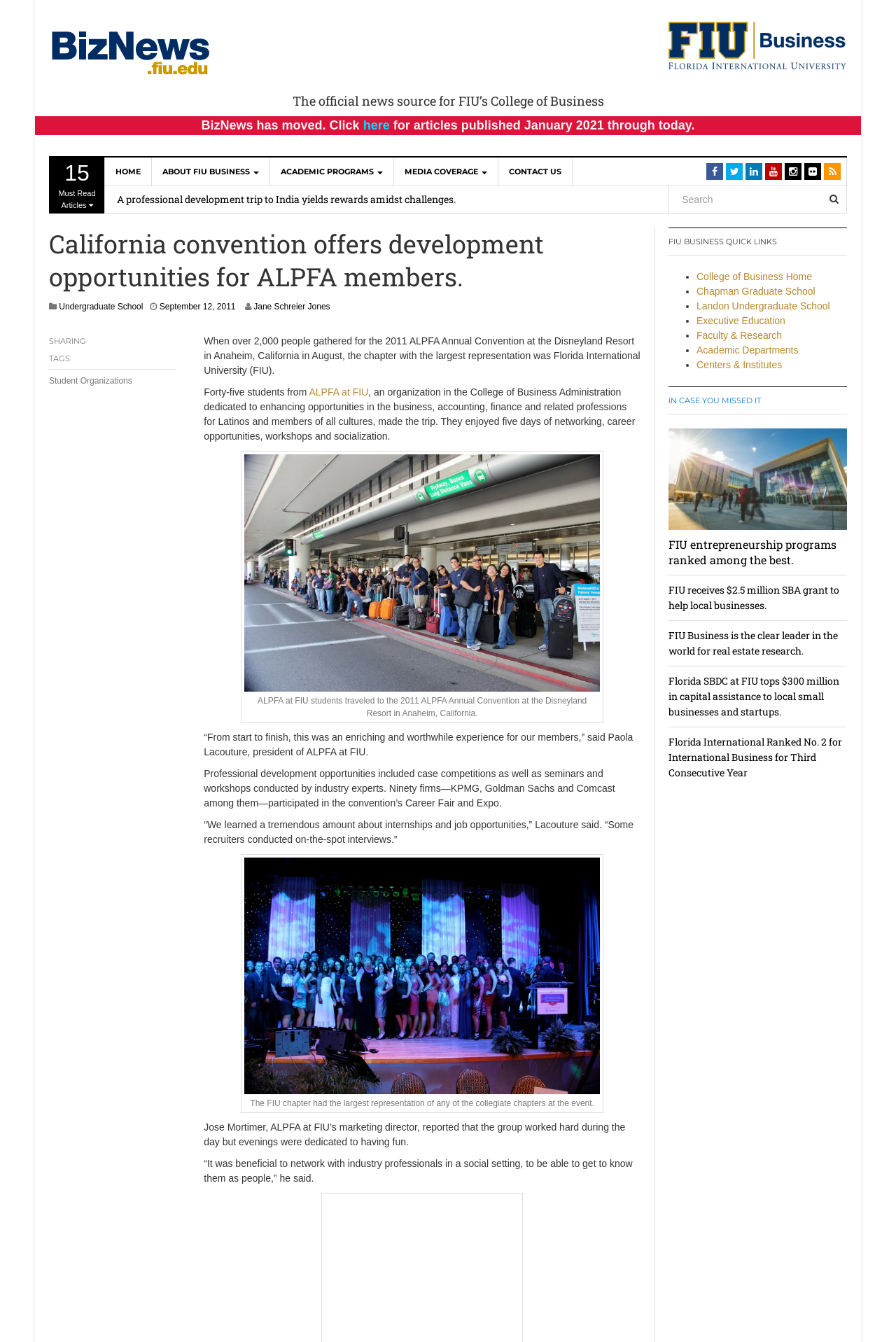Generate a comprehensive description of the webpage.

This webpage is about the College of Business at Florida International University (FIU). At the top, there is a heading that reads "California convention offers development opportunities for ALPFA members." Below this, there is a link to the official news source for FIU's College of Business, BizNews. 

To the right of the heading, there is a section with a link to "15 Must Read Articles" and a series of links to different parts of the website, including "HOME", "ABOUT FIU BUSINESS", "ACADEMIC PROGRAMS", "MEDIA COVERAGE", and "CONTACT US". 

Below this, there is a section with several social media links and a search bar. 

The main content of the webpage is an article about the 2011 ALPFA Annual Convention at the Disneyland Resort in Anaheim, California. The article describes how 45 students from FIU's ALPFA chapter attended the convention, which offered opportunities for networking, career development, and socialization. The article includes several quotes from students and features two images of the students at the convention.

To the right of the article, there is a section with links to "FIU BUSINESS QUICK LINKS", including the College of Business home page, the Chapman Graduate School, and the Landon Undergraduate School. Below this, there is a section with a heading "IN CASE YOU MISSED IT" and a link to an article about FIU entrepreneurship programs being ranked among the best.